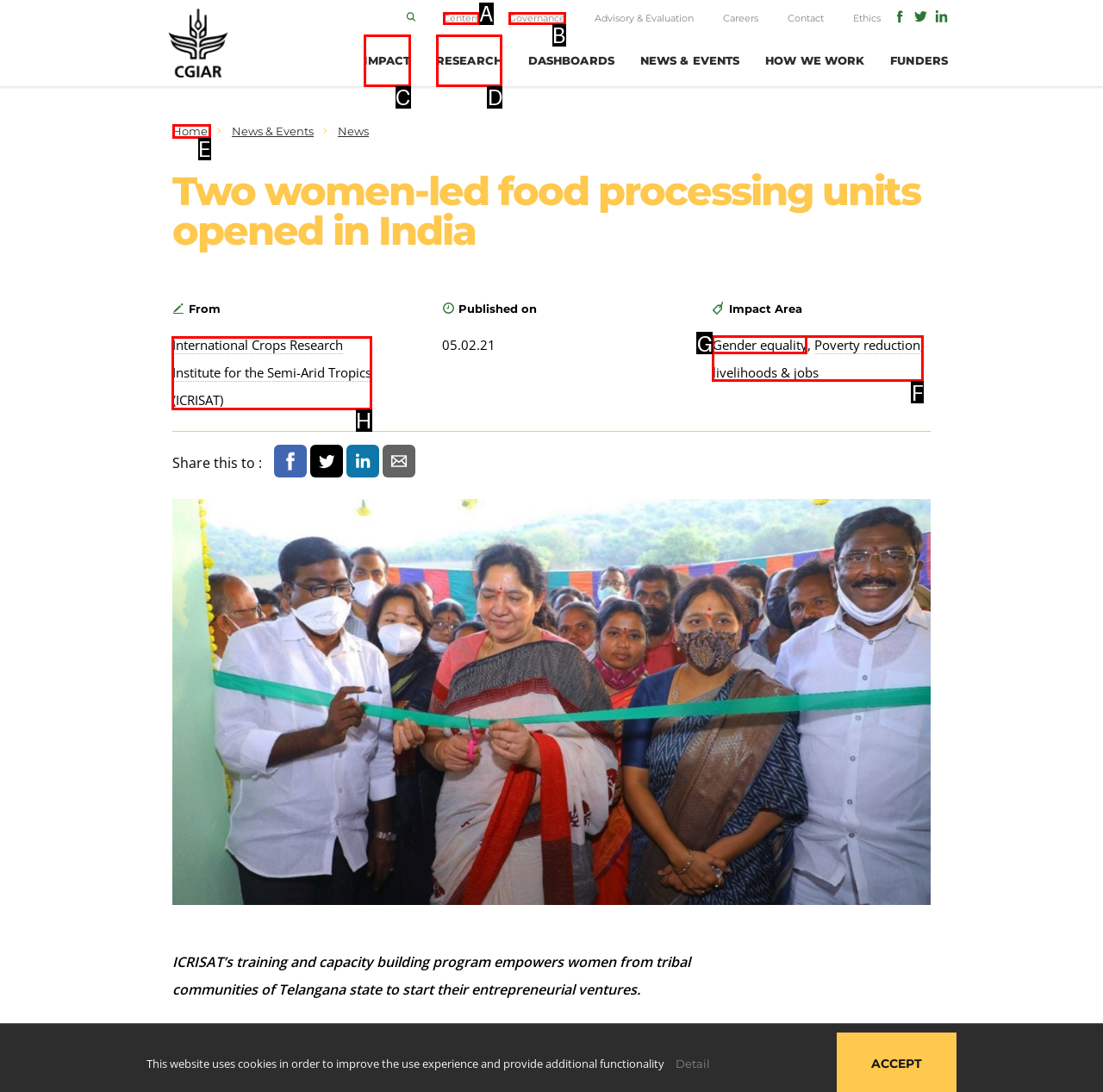Determine which UI element I need to click to achieve the following task: Learn more about ICRISAT Provide your answer as the letter of the selected option.

H